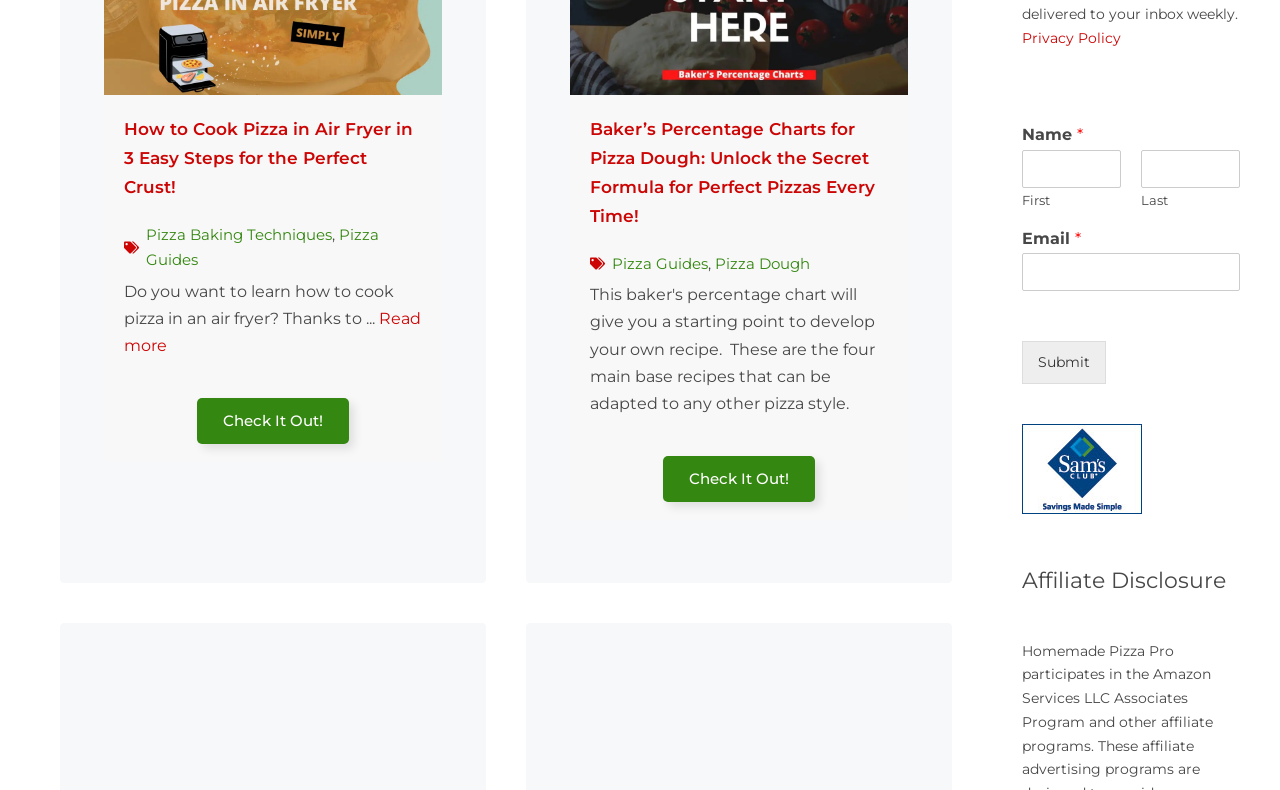What is the title of the first article? Please answer the question using a single word or phrase based on the image.

How to Cook Pizza in Air Fryer